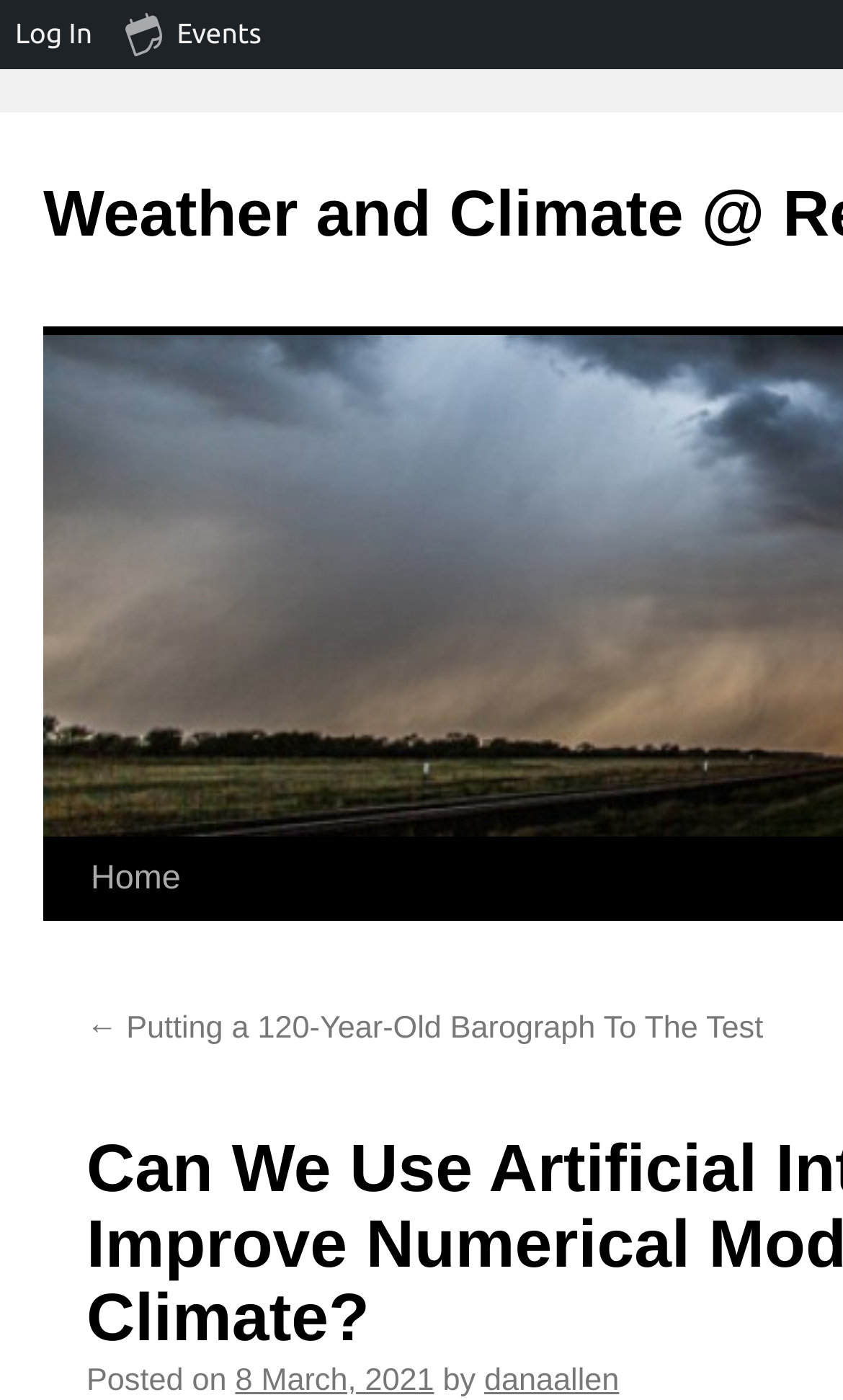Please reply to the following question using a single word or phrase: 
Who is the author of the post?

danaallen